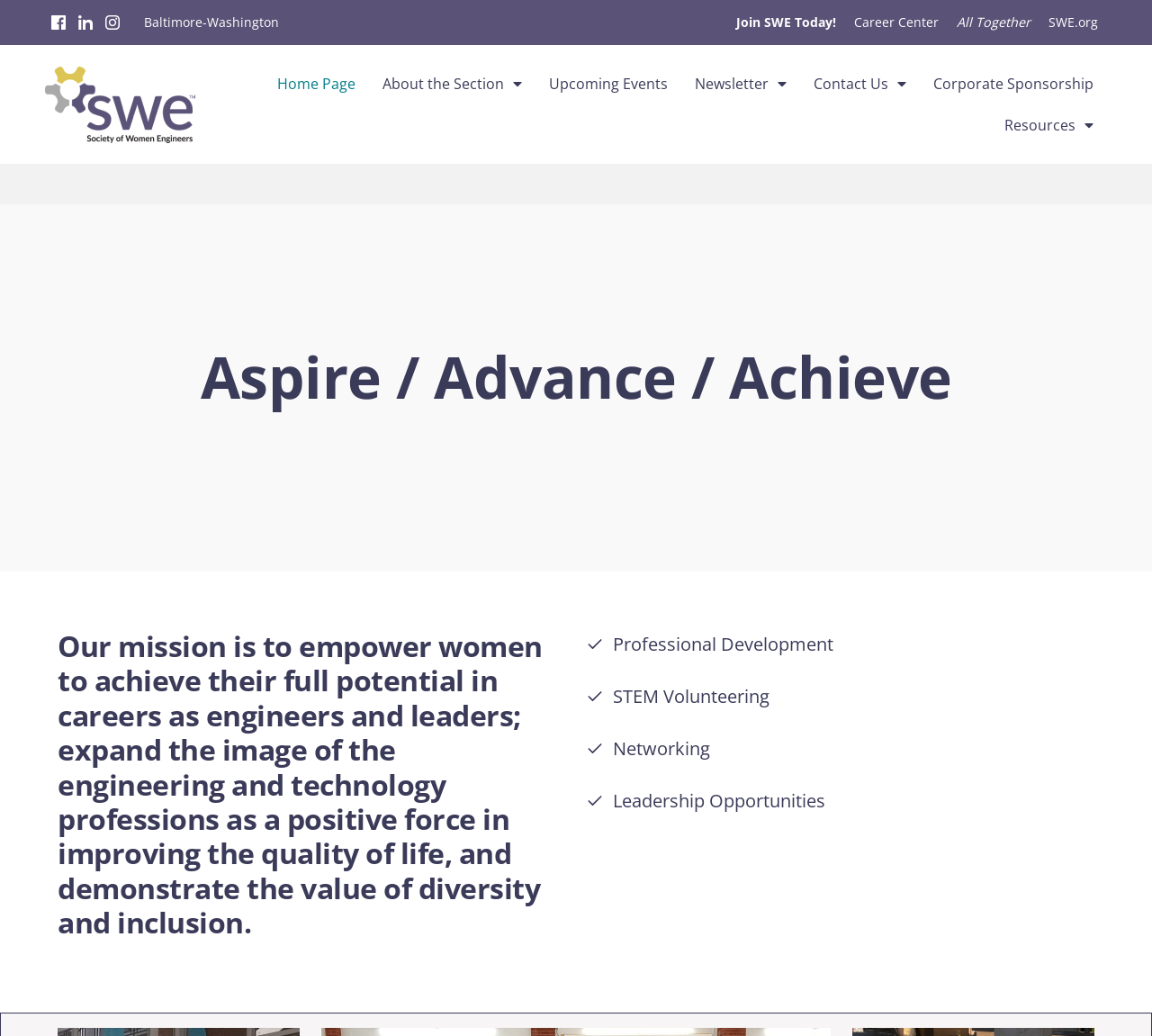Determine the bounding box coordinates of the clickable region to carry out the instruction: "Click the 'Join SWE Today!' link".

[0.631, 0.015, 0.734, 0.028]